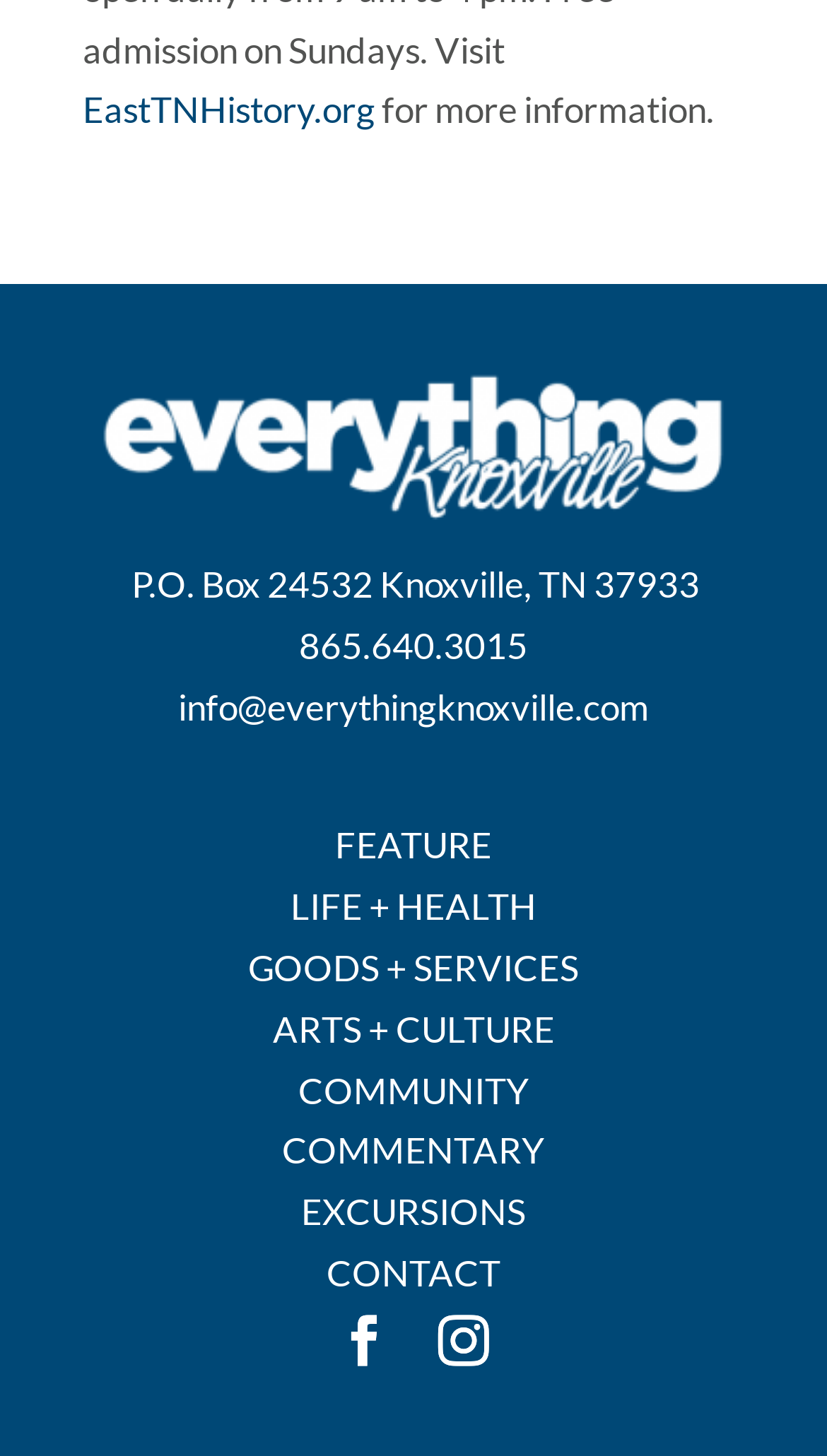Provide a one-word or short-phrase response to the question:
What is the category above 'ARTS + CULTURE'?

LIFE + HEALTH